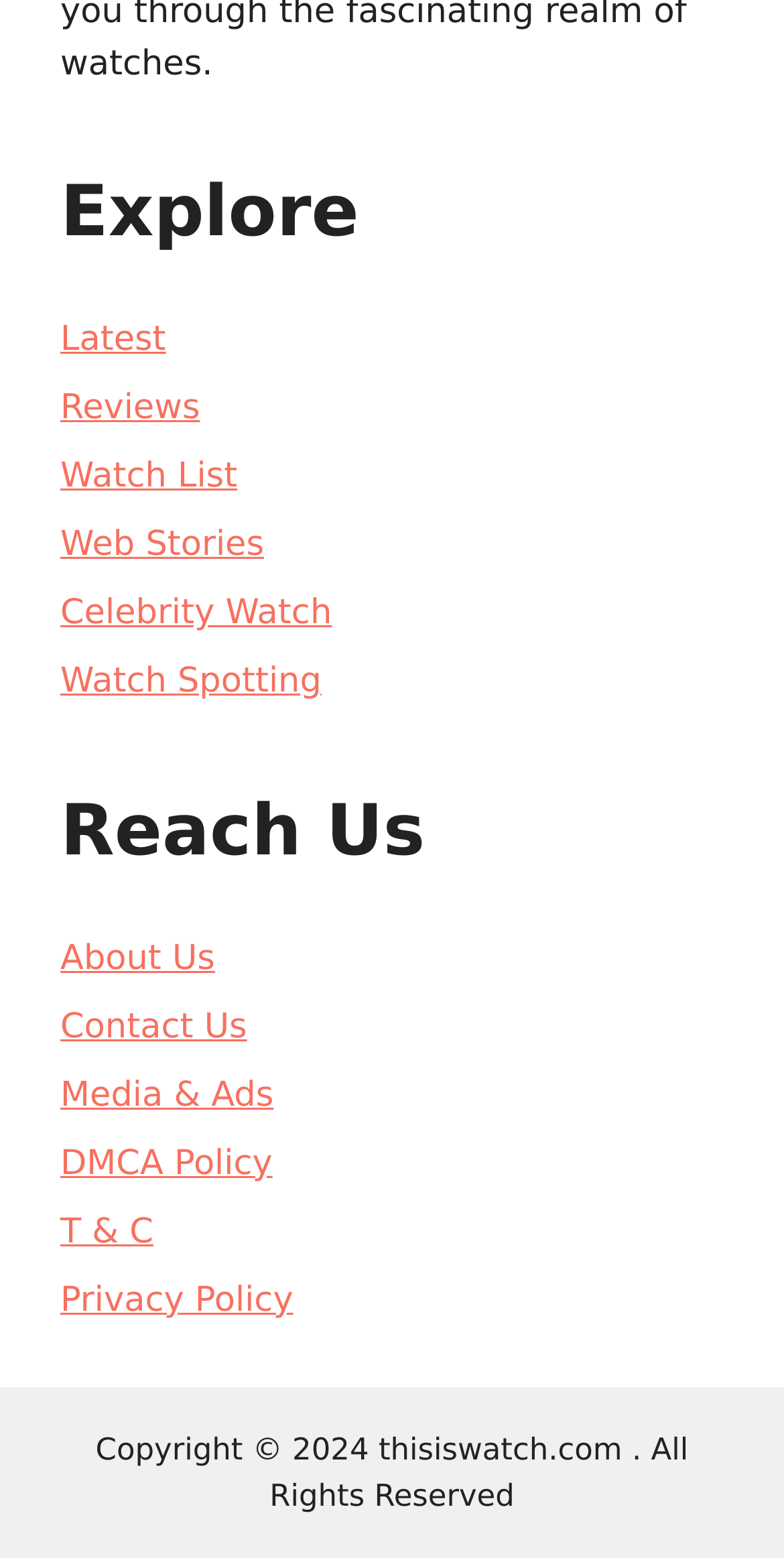Pinpoint the bounding box coordinates of the element that must be clicked to accomplish the following instruction: "Go to Latest". The coordinates should be in the format of four float numbers between 0 and 1, i.e., [left, top, right, bottom].

[0.077, 0.206, 0.212, 0.231]